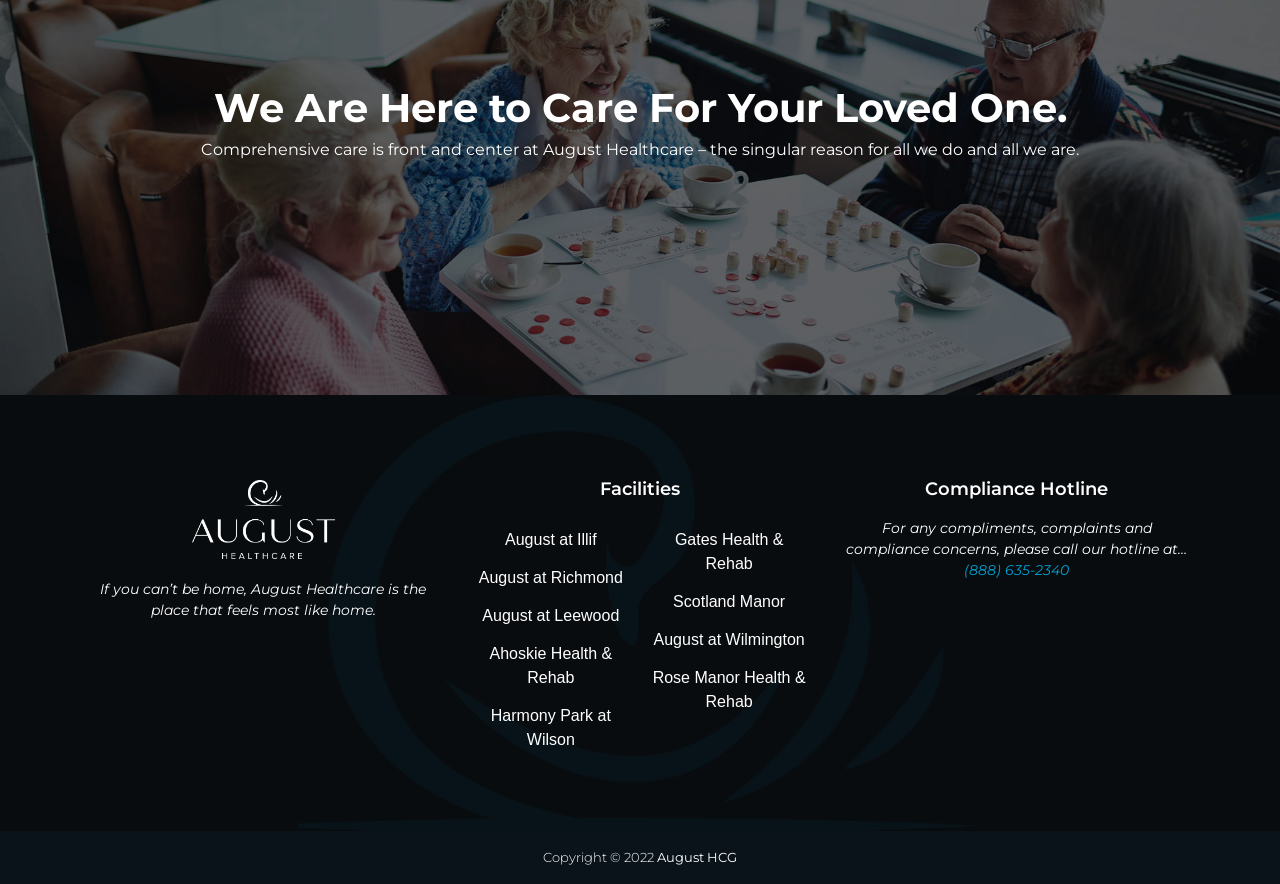Could you highlight the region that needs to be clicked to execute the instruction: "Contact the Compliance Hotline"?

[0.753, 0.634, 0.835, 0.655]